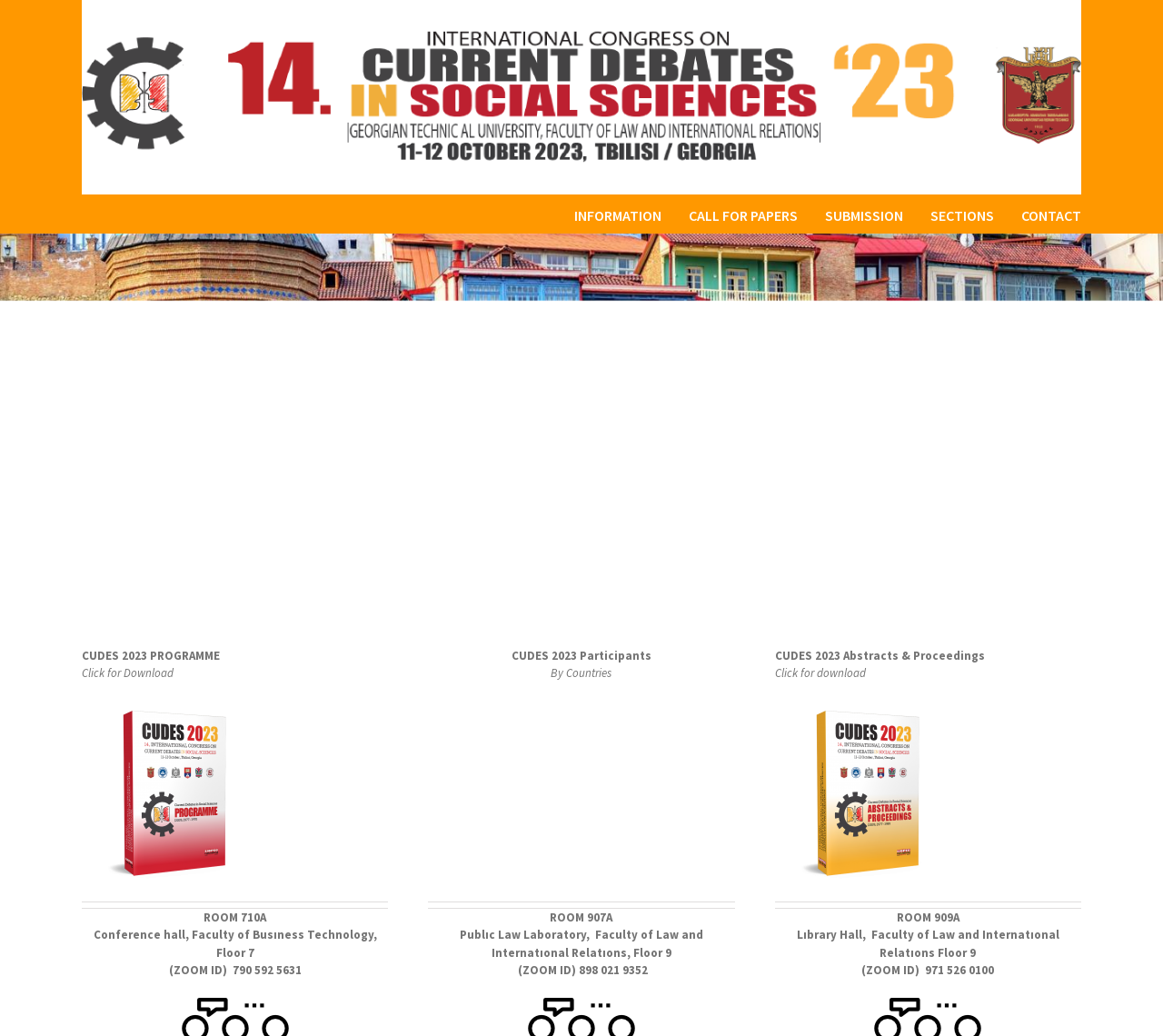Could you provide the bounding box coordinates for the portion of the screen to click to complete this instruction: "Click the Current Debates on Social Sciences Logo"?

[0.07, 0.027, 0.93, 0.16]